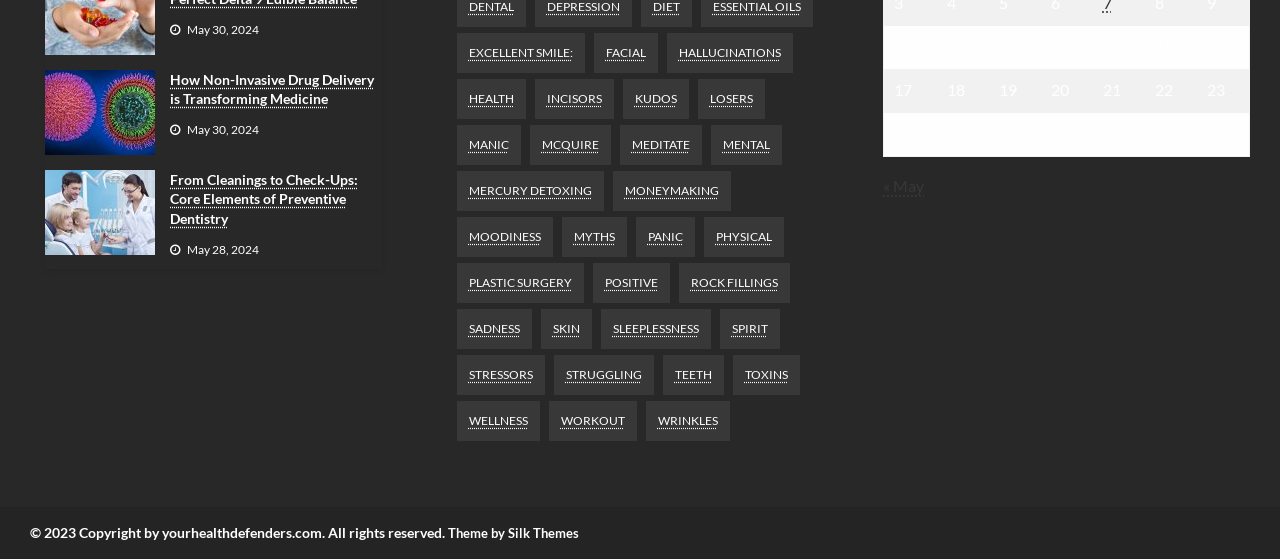Specify the bounding box coordinates of the element's region that should be clicked to achieve the following instruction: "Read the 'May 30, 2024' news". The bounding box coordinates consist of four float numbers between 0 and 1, in the format [left, top, right, bottom].

[0.146, 0.04, 0.202, 0.067]